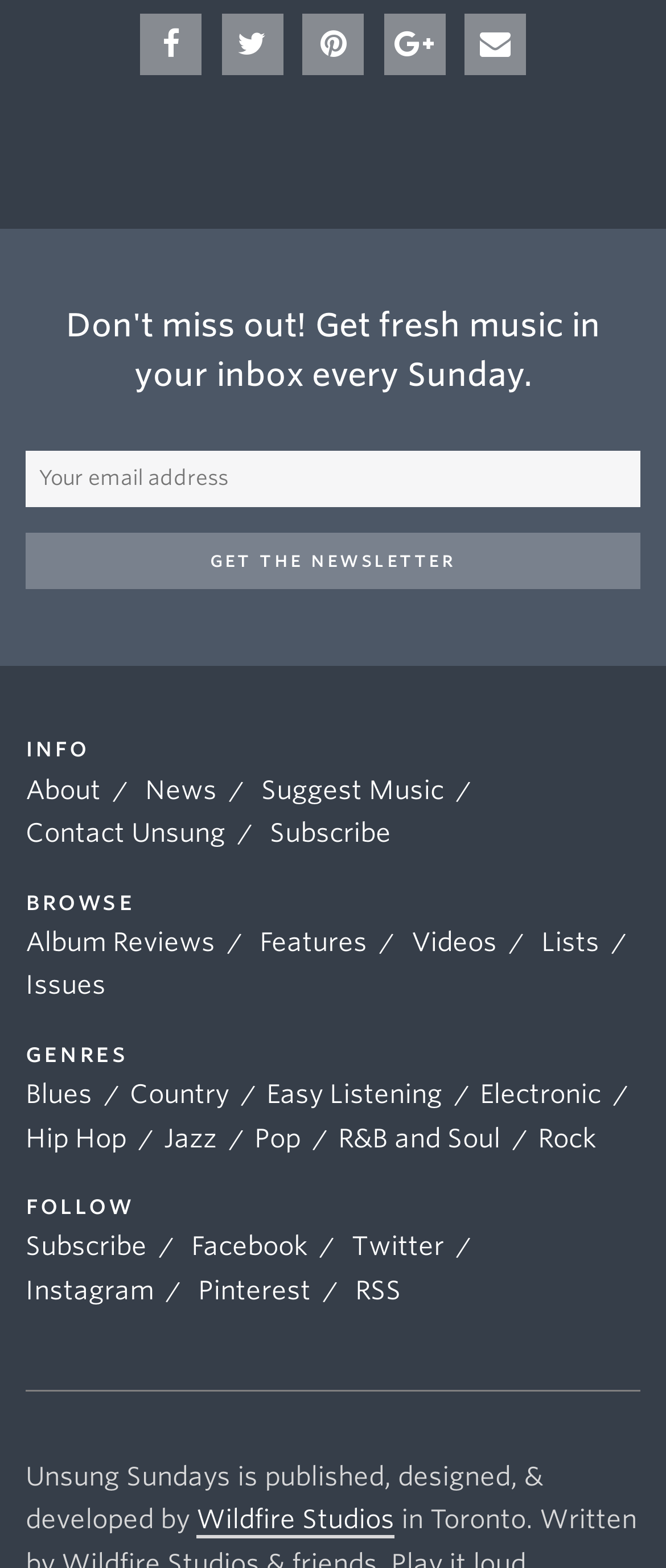Locate the bounding box coordinates of the clickable element to fulfill the following instruction: "Enter your email address". Provide the coordinates as four float numbers between 0 and 1 in the format [left, top, right, bottom].

[0.038, 0.287, 0.962, 0.323]